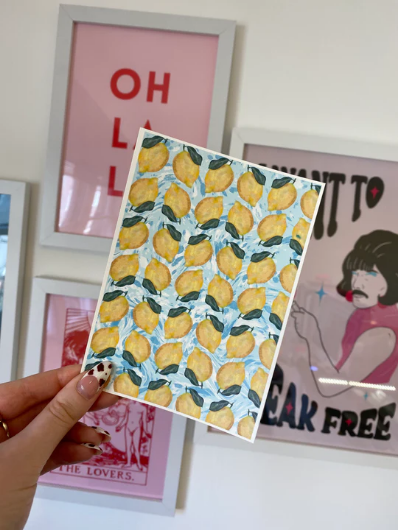Examine the screenshot and answer the question in as much detail as possible: What is the purpose of the 'Lemon splatter transfer sheet'?

The caption suggests that the 'Lemon splatter transfer sheet' is 'likely used for producing delightful designs on various surfaces', indicating that its purpose is for crafting and art projects.